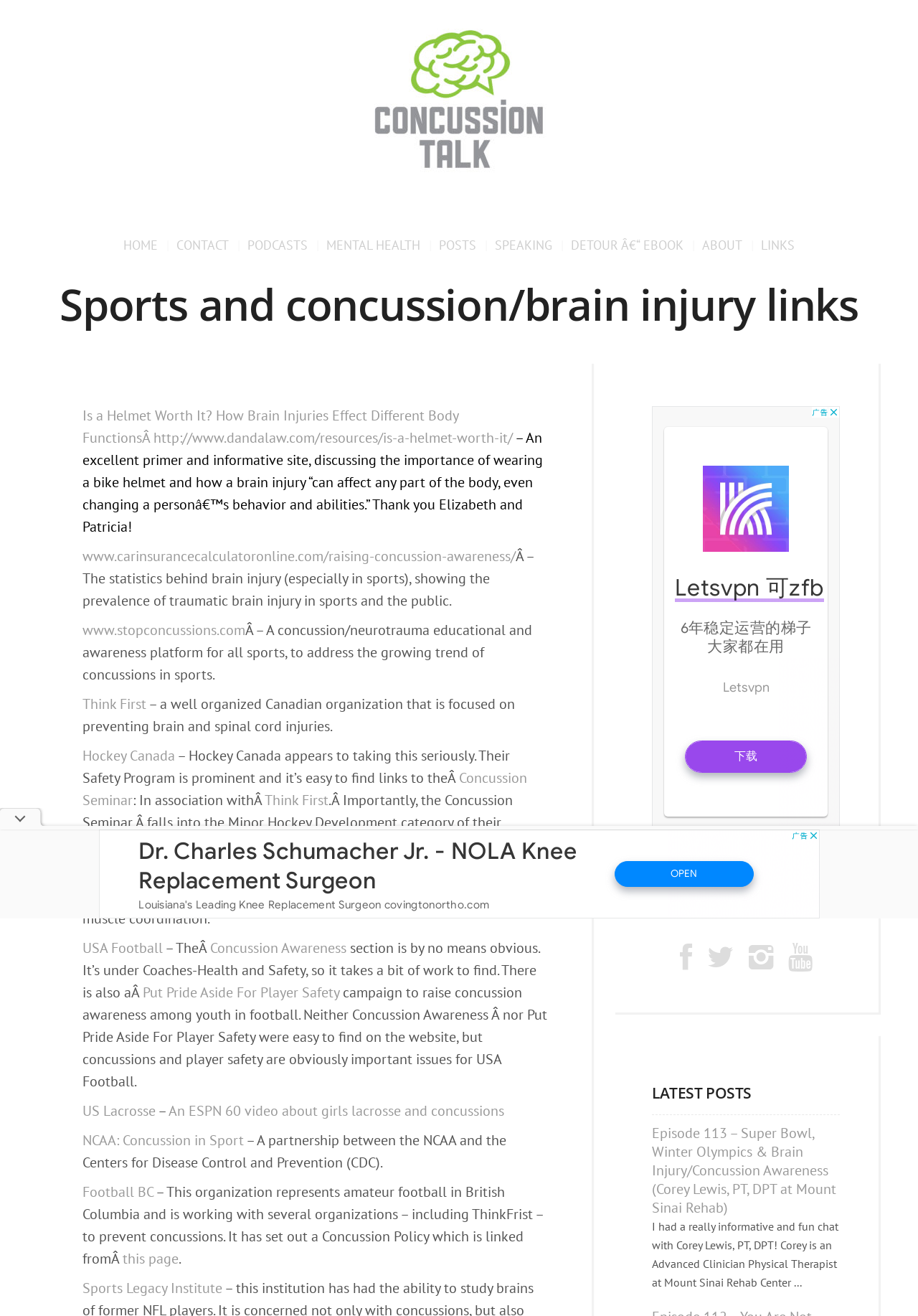Please locate the bounding box coordinates of the element that should be clicked to complete the given instruction: "Click on the Concussion Talk link".

[0.383, 0.052, 0.617, 0.102]